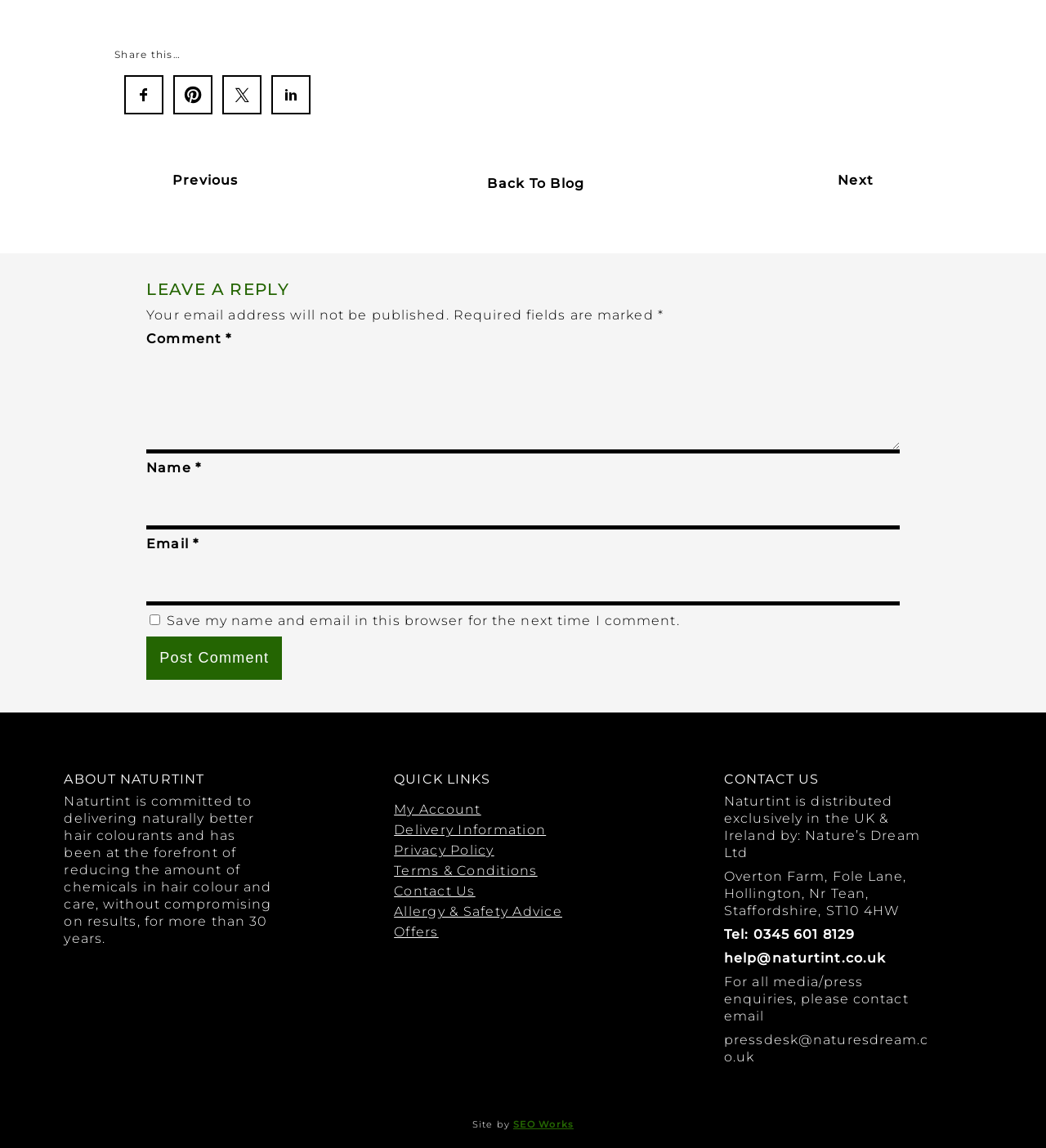Locate the bounding box coordinates of the UI element described by: "Offers". Provide the coordinates as four float numbers between 0 and 1, formatted as [left, top, right, bottom].

[0.377, 0.805, 0.419, 0.818]